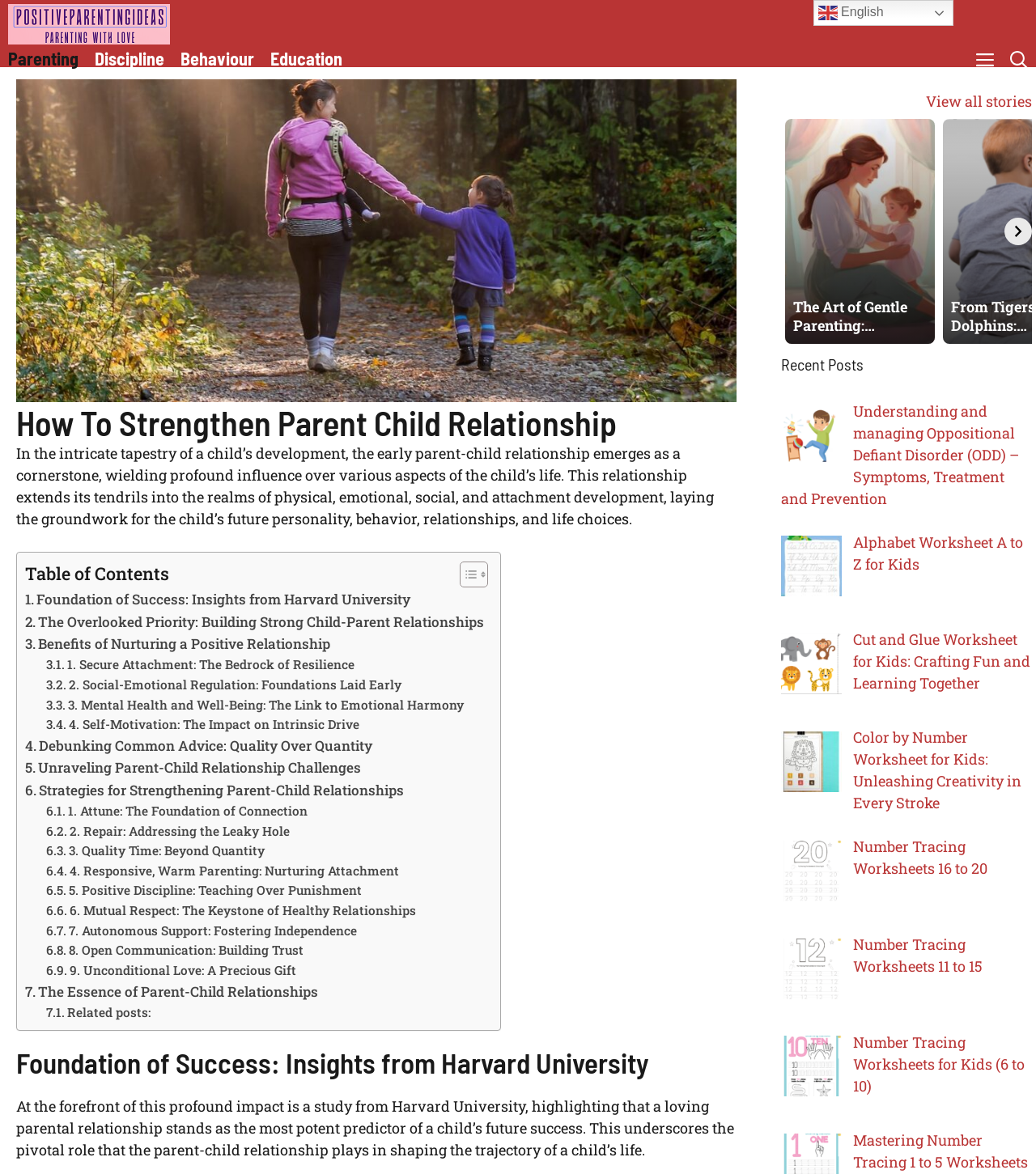Please specify the bounding box coordinates of the area that should be clicked to accomplish the following instruction: "Click on the 'Next' button". The coordinates should consist of four float numbers between 0 and 1, i.e., [left, top, right, bottom].

[0.97, 0.185, 0.996, 0.209]